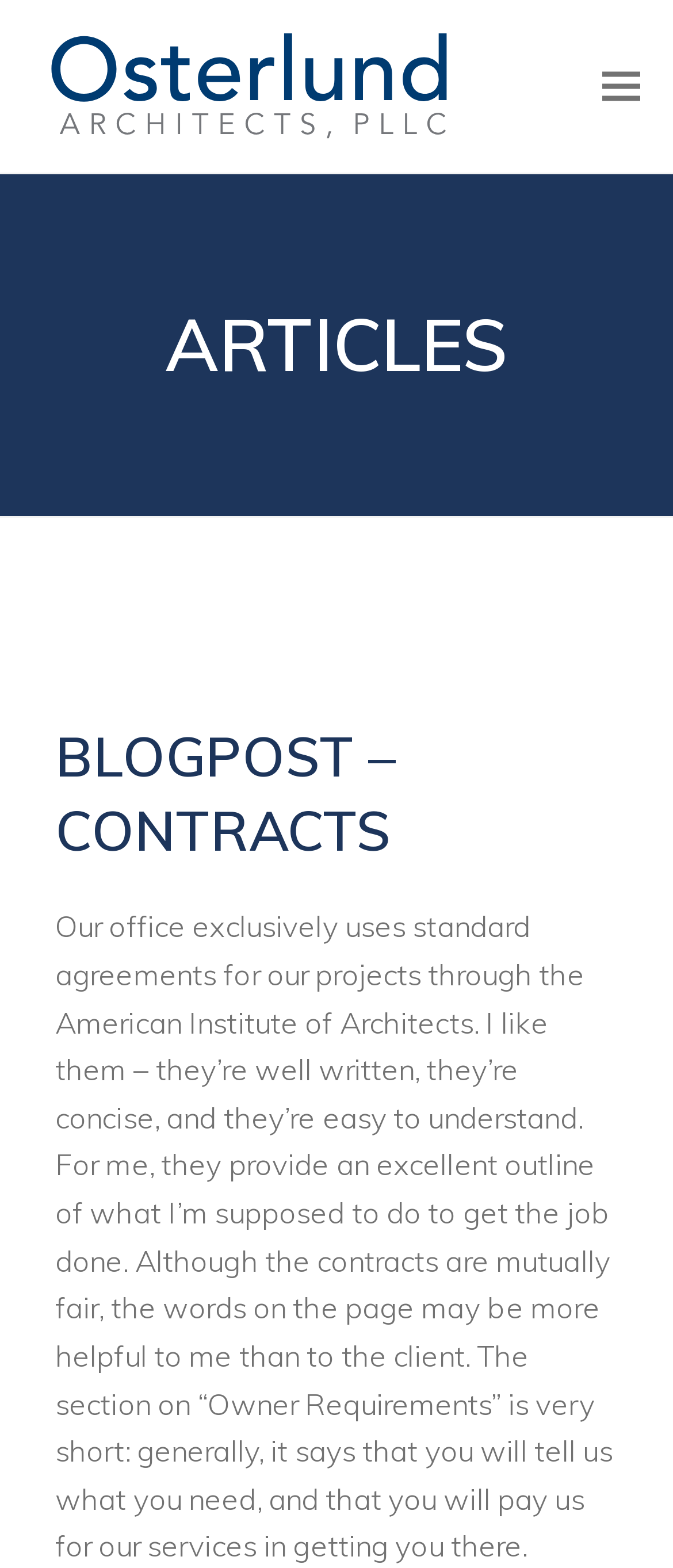Construct a comprehensive caption that outlines the webpage's structure and content.

The webpage appears to be a blog post from Osterlund Architects, with a focus on contracts. At the top left of the page, there is a logo image of Osterlund Architects, accompanied by a link to the company's website. On the top right, there is a button to toggle the mobile menu.

Below the logo, there is a header section that spans the entire width of the page. Within this section, there is a static text element that reads "ARTICLES" in the center.

The main content of the blog post is headed by a title "BLOGPOST – CONTRACTS", which is positioned near the top center of the page. The article itself is a block of text that occupies most of the page's vertical space, starting from the middle and extending to the bottom. The text discusses the use of standard agreements from the American Institute of Architects for projects, highlighting their benefits and features, such as being well-written, concise, and easy to understand.